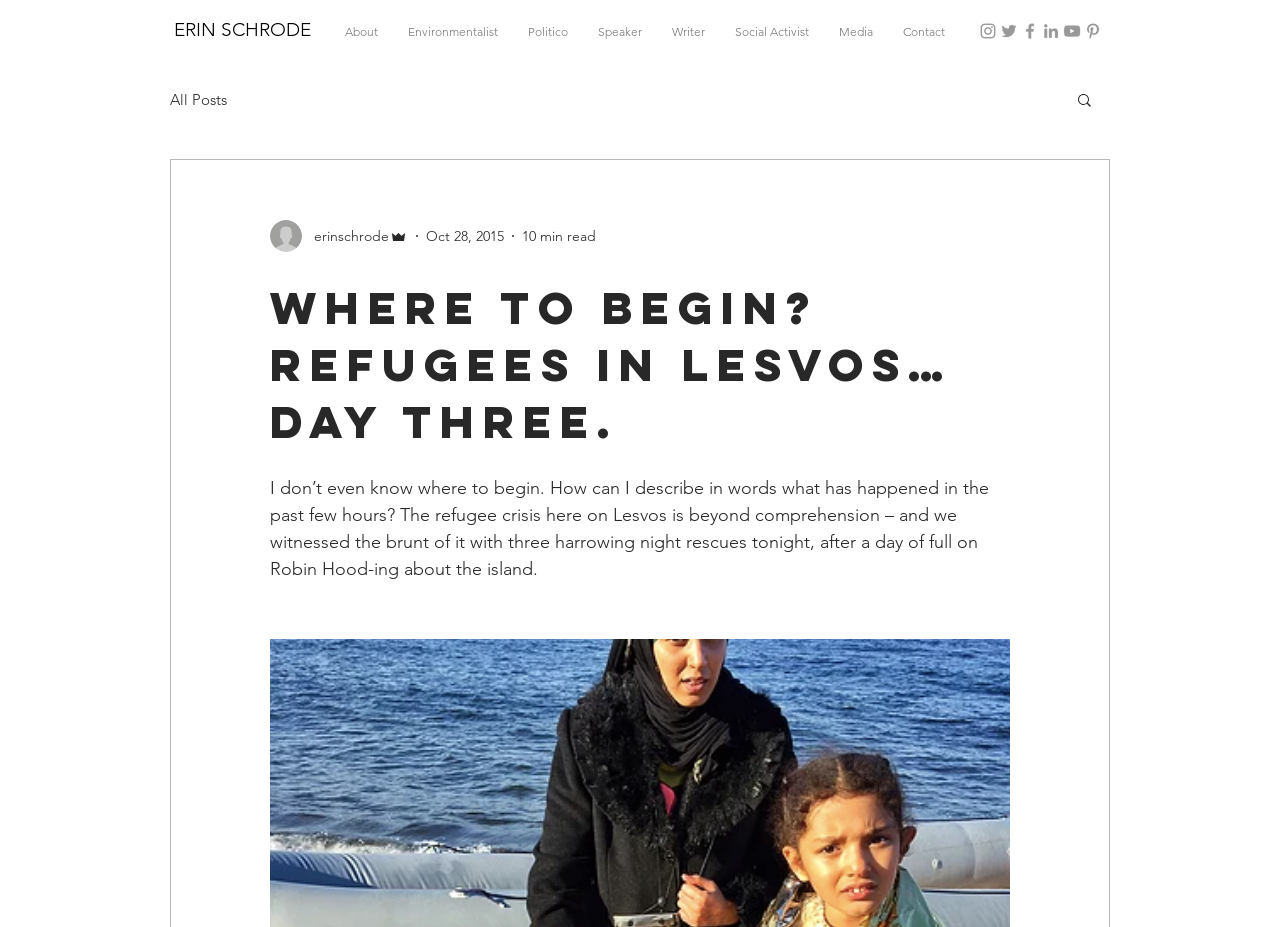Determine the bounding box coordinates for the UI element with the following description: "Politico". The coordinates should be four float numbers between 0 and 1, represented as [left, top, right, bottom].

[0.401, 0.023, 0.455, 0.045]